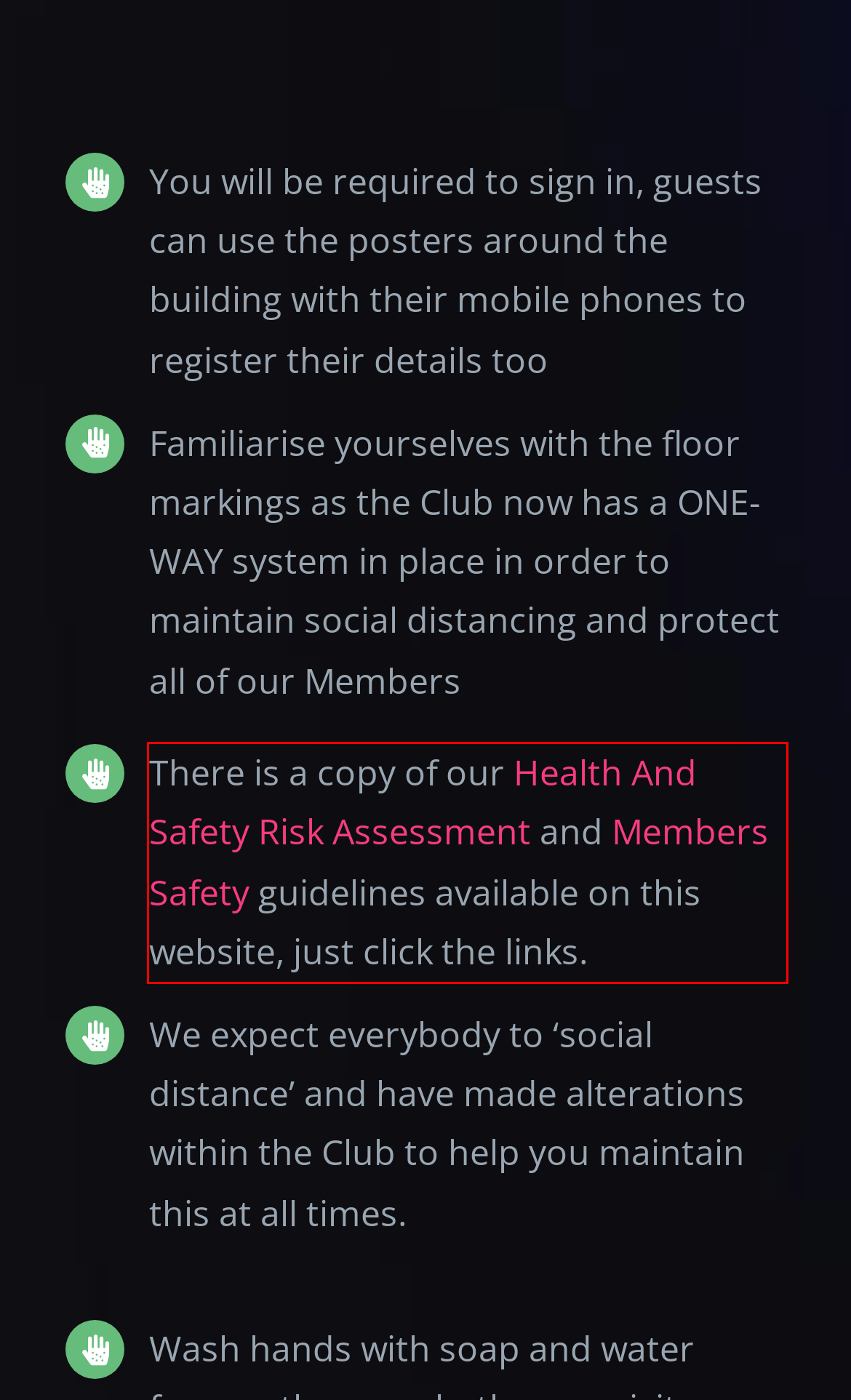Given a screenshot of a webpage with a red bounding box, please identify and retrieve the text inside the red rectangle.

There is a copy of our Health And Safety Risk Assessment and Members Safety guidelines available on this website, just click the links.